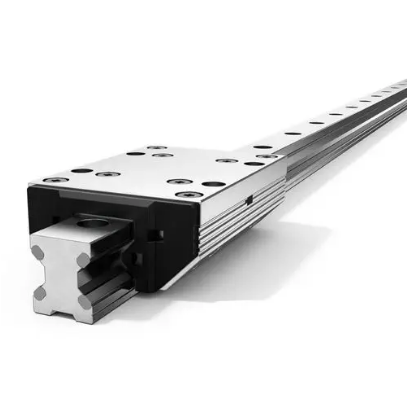Describe the image in great detail, covering all key points.

The image showcases a non-magnetic linear guide specifically designed for precision applications. It features a robust aluminum construction, which enhances durability while maintaining low weight. The guide illustrates a roller block connected to a smooth rail, indicating its capability for smooth and efficient linear motion. The precision-engineered design ensures minimal friction and wear, making it ideal for use in various machinery and automation systems. This type of linear guide is particularly popular in applications requiring high accuracy, such as CNC machines, robotics, and other industrial equipment.